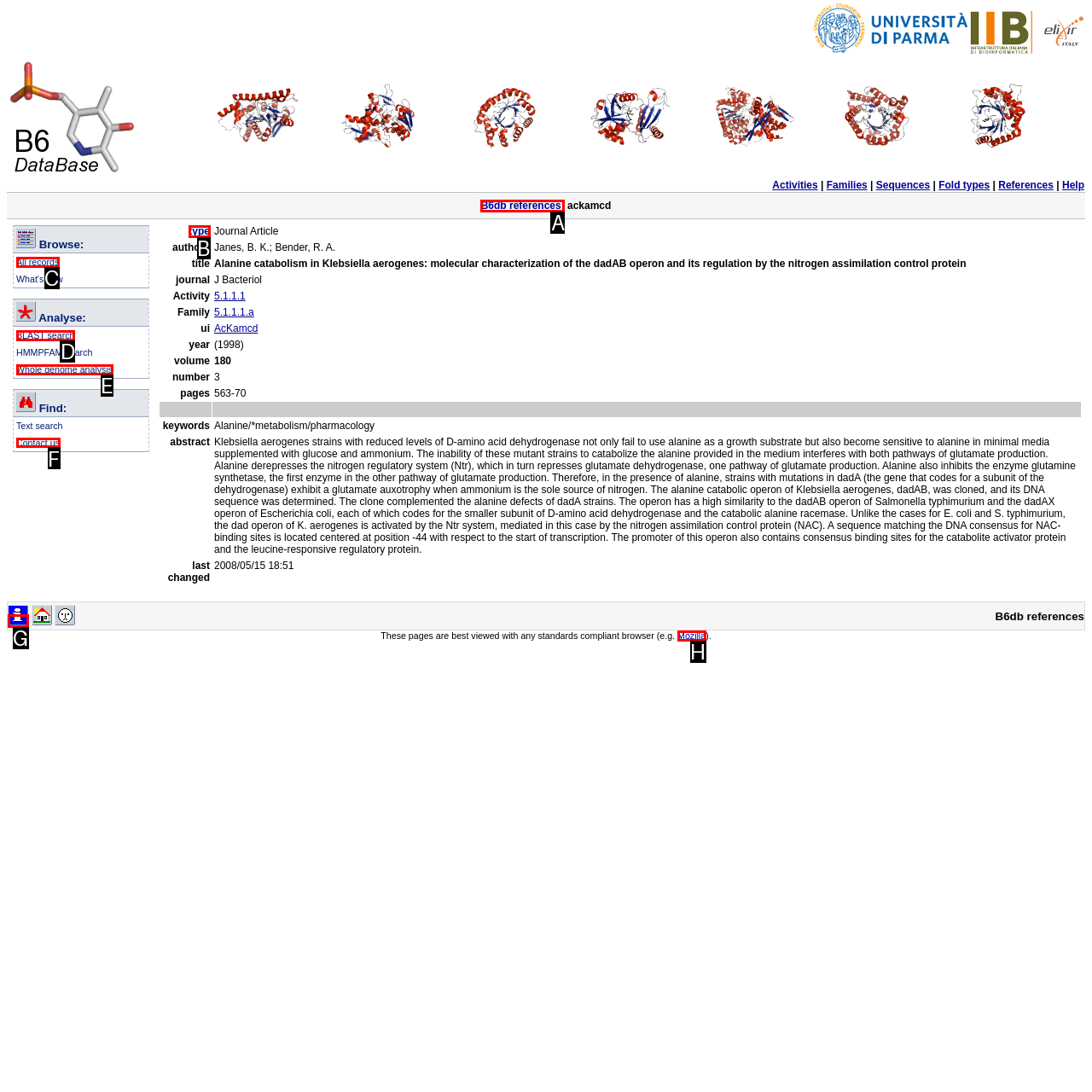Identify the HTML element that should be clicked to accomplish the task: Contact us
Provide the option's letter from the given choices.

F